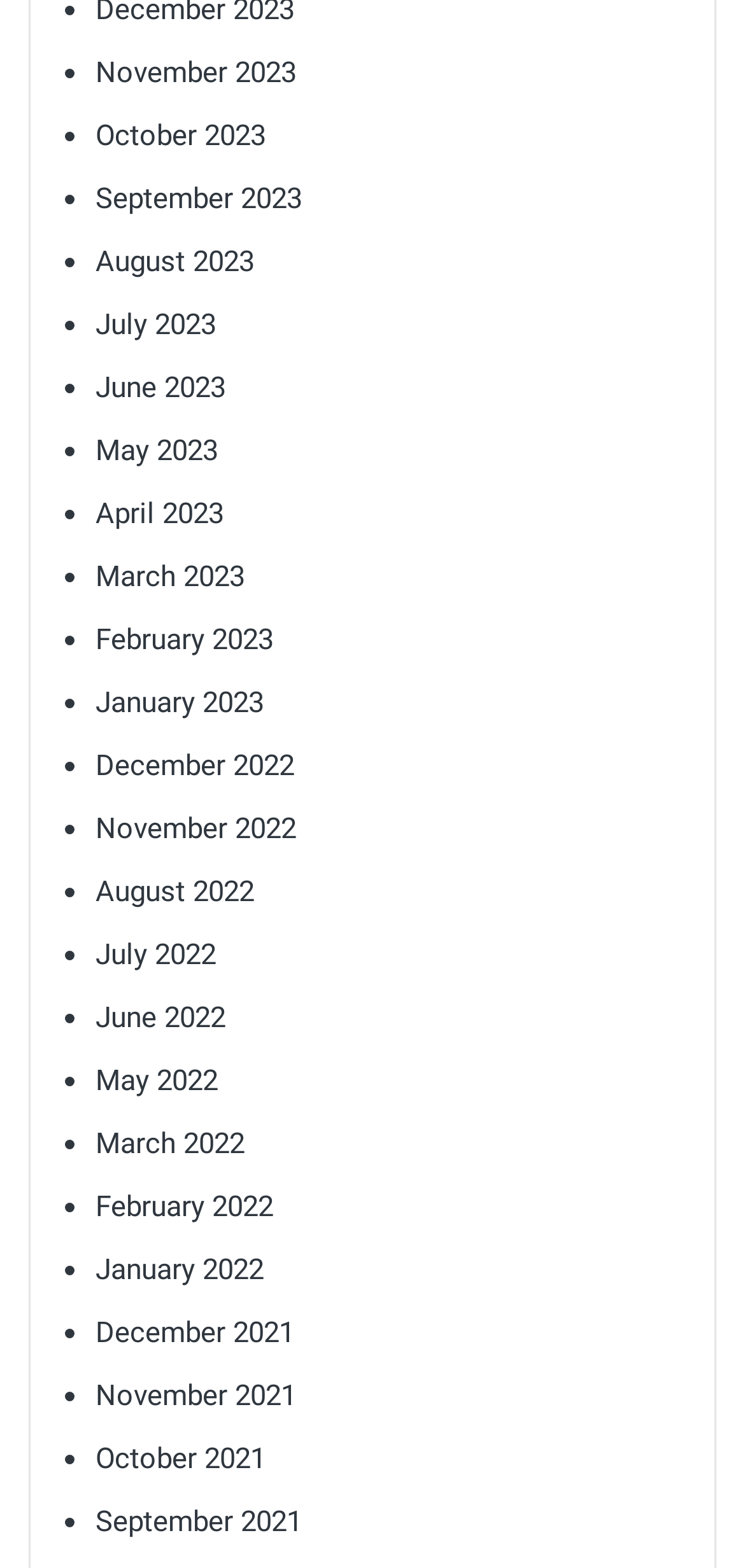What is the earliest month listed?
Based on the image, please offer an in-depth response to the question.

By examining the list of links, I can see that the earliest month listed is November 2021, which is the last item in the list.